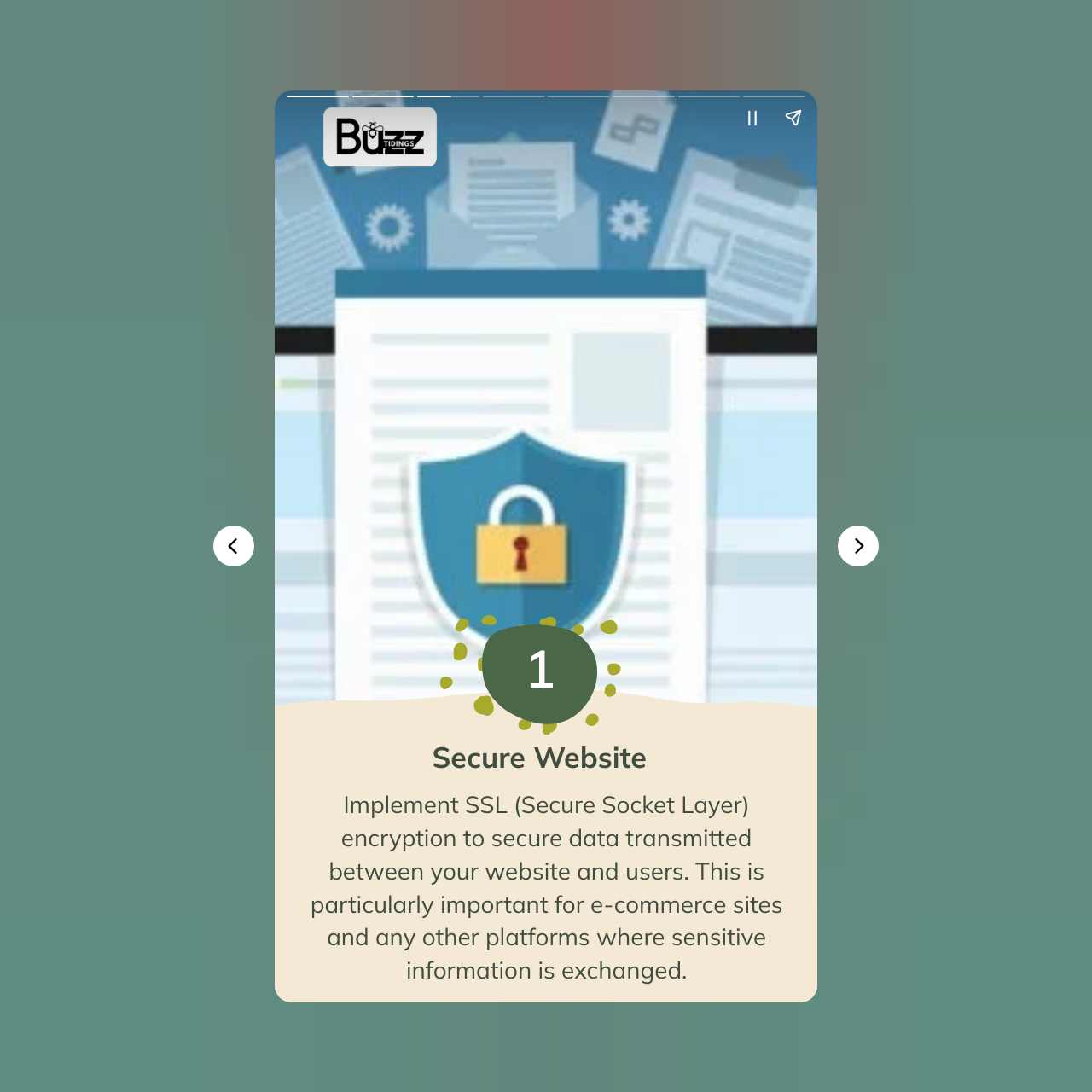Provide a comprehensive caption for the webpage.

The webpage is focused on the topic of improving trust and security in business. At the top, there is a heading titled "Secure Website". Below the heading, there is a block of text that provides information on how to implement SSL encryption to secure data transmission between the website and users. This text is positioned near the top-left corner of the page.

To the right of the heading, there is an image of a rounded banner with dots, which appears to be a decorative element. Above the heading, there is another image, "Untitled_design__13_-removebg-preview", which is positioned near the top-center of the page.

On the left side of the page, there are two buttons, "Previous page" and "Next page", which are likely used for navigation. At the top-right corner, there are two more buttons, "Pause story" and "Share story", which are part of a complementary section.

The background of the page is a canvas that covers the entire page. Overall, the webpage has a simple layout with a focus on providing information on securing a website.